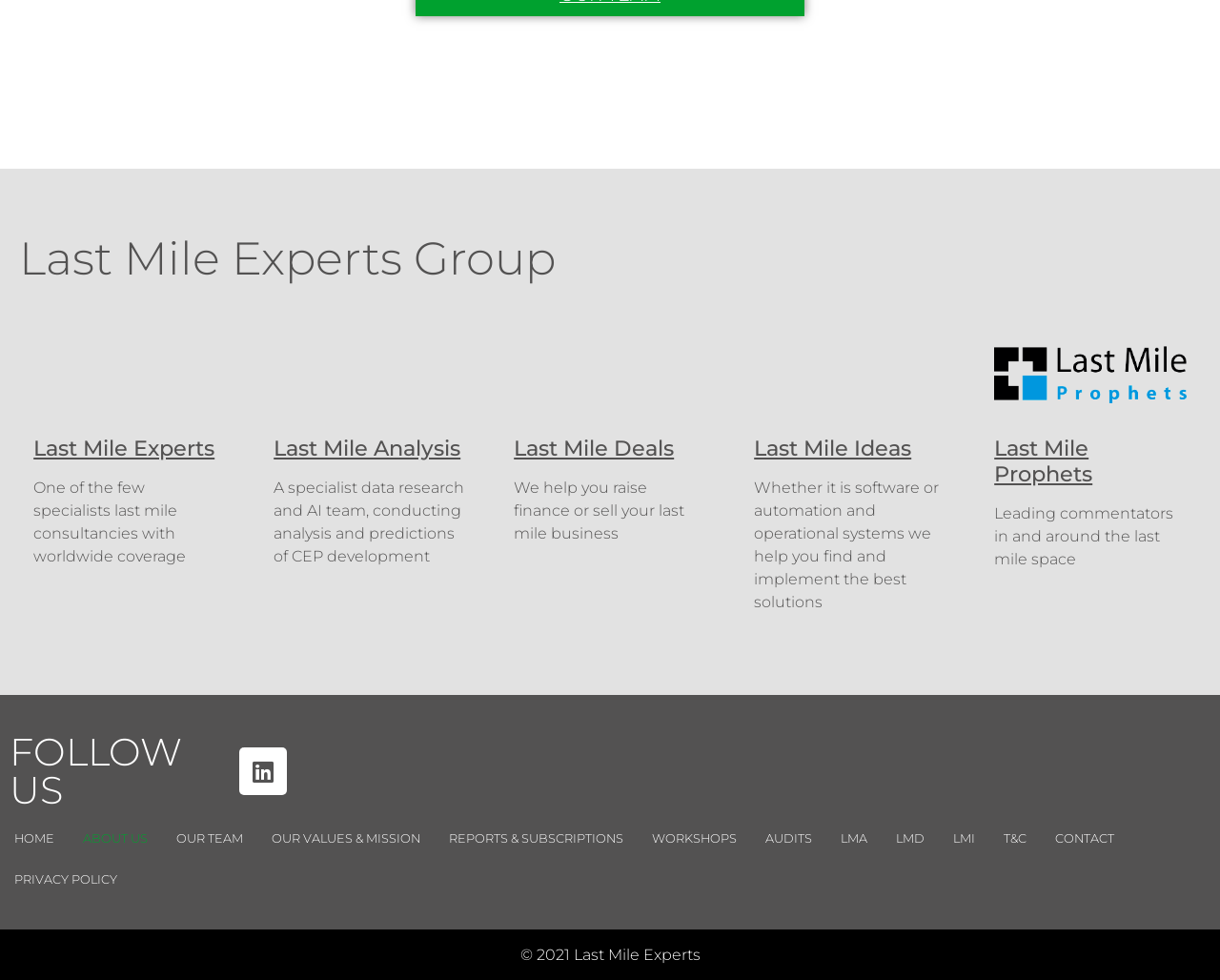Determine the bounding box coordinates of the clickable region to carry out the instruction: "Go to ABOUT US".

[0.056, 0.836, 0.133, 0.878]